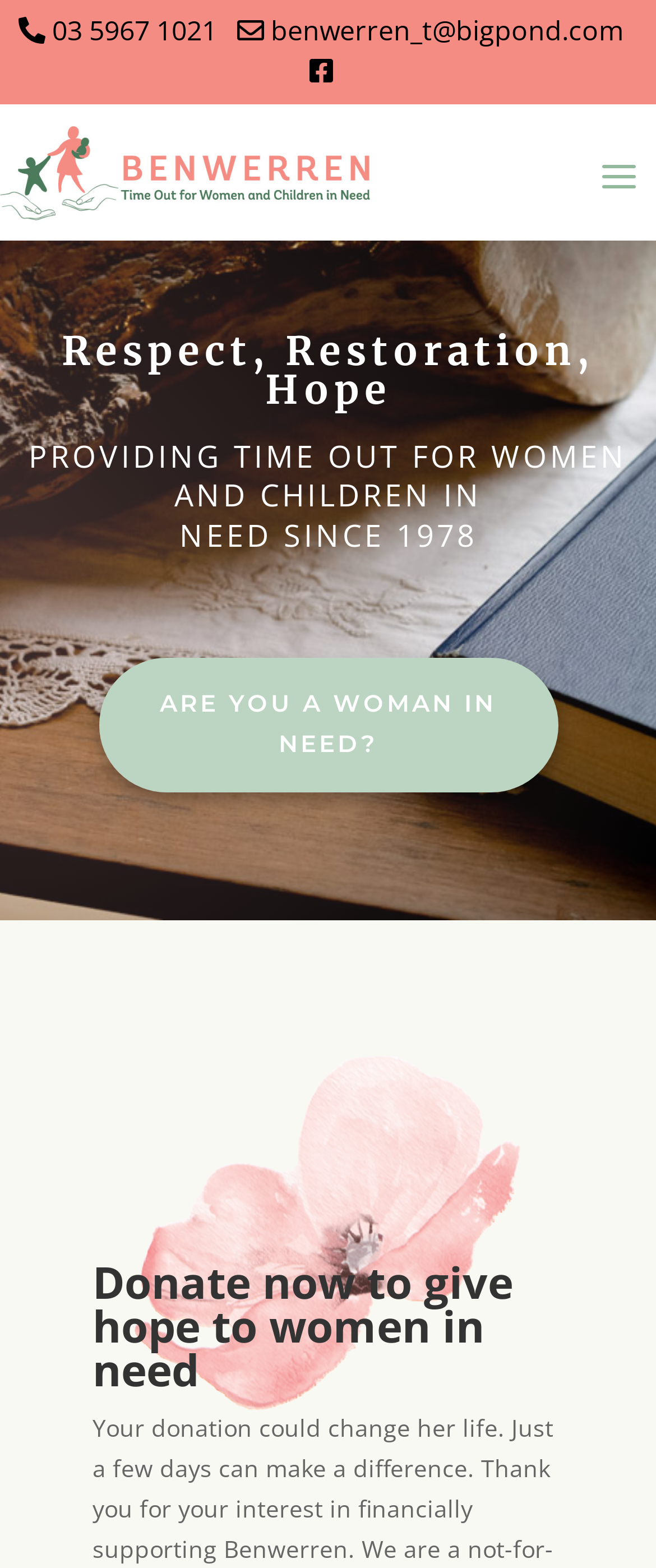What is the call to action for women in need?
Please look at the screenshot and answer using one word or phrase.

Donate now